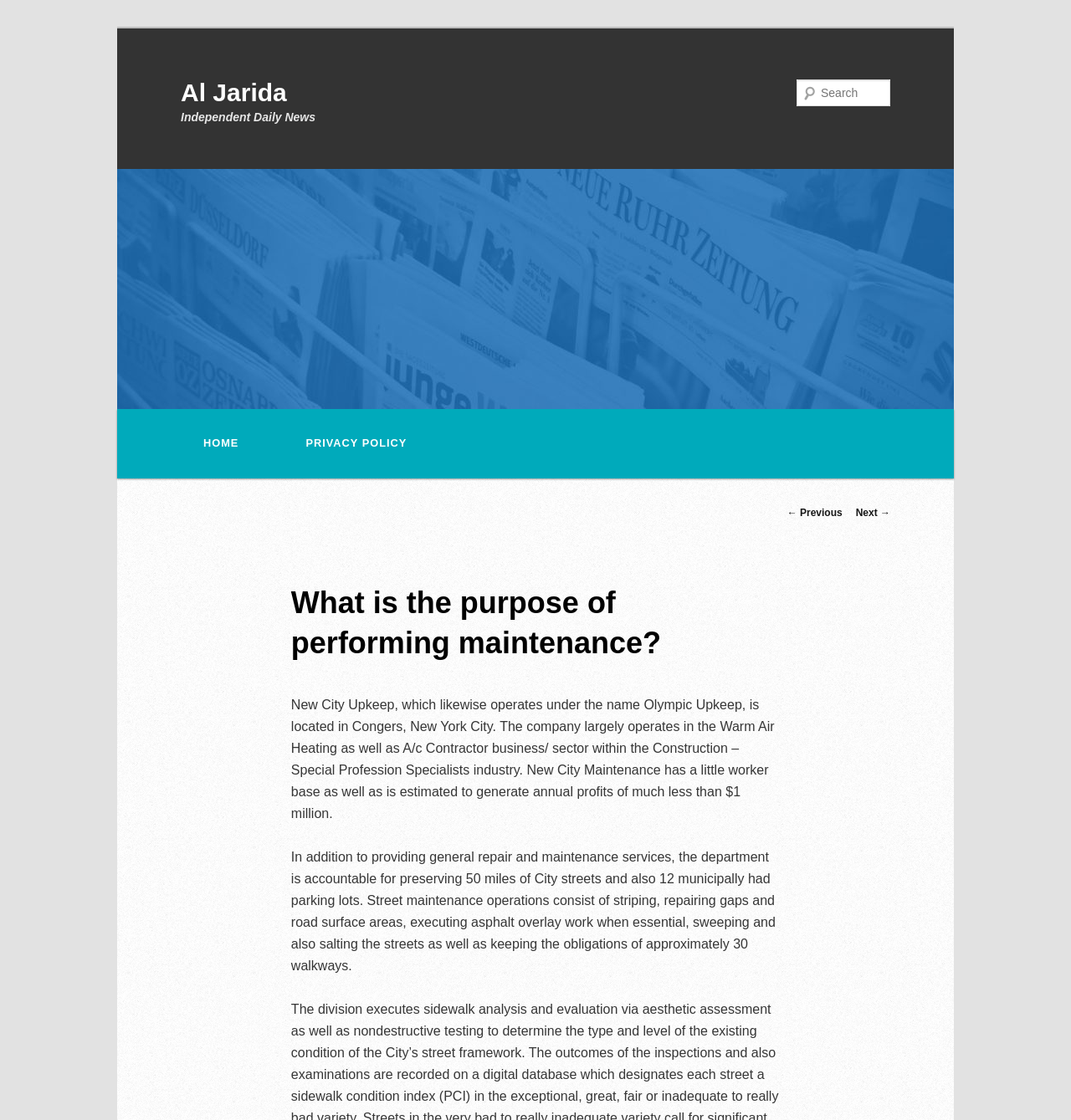Please answer the following question as detailed as possible based on the image: 
What is the name of the company located in Congers, New York City?

I found the answer by reading the text in the webpage, which mentions 'New City Upkeep, which likewise operates under the name Olympic Upkeep, is located in Congers, New York City.'